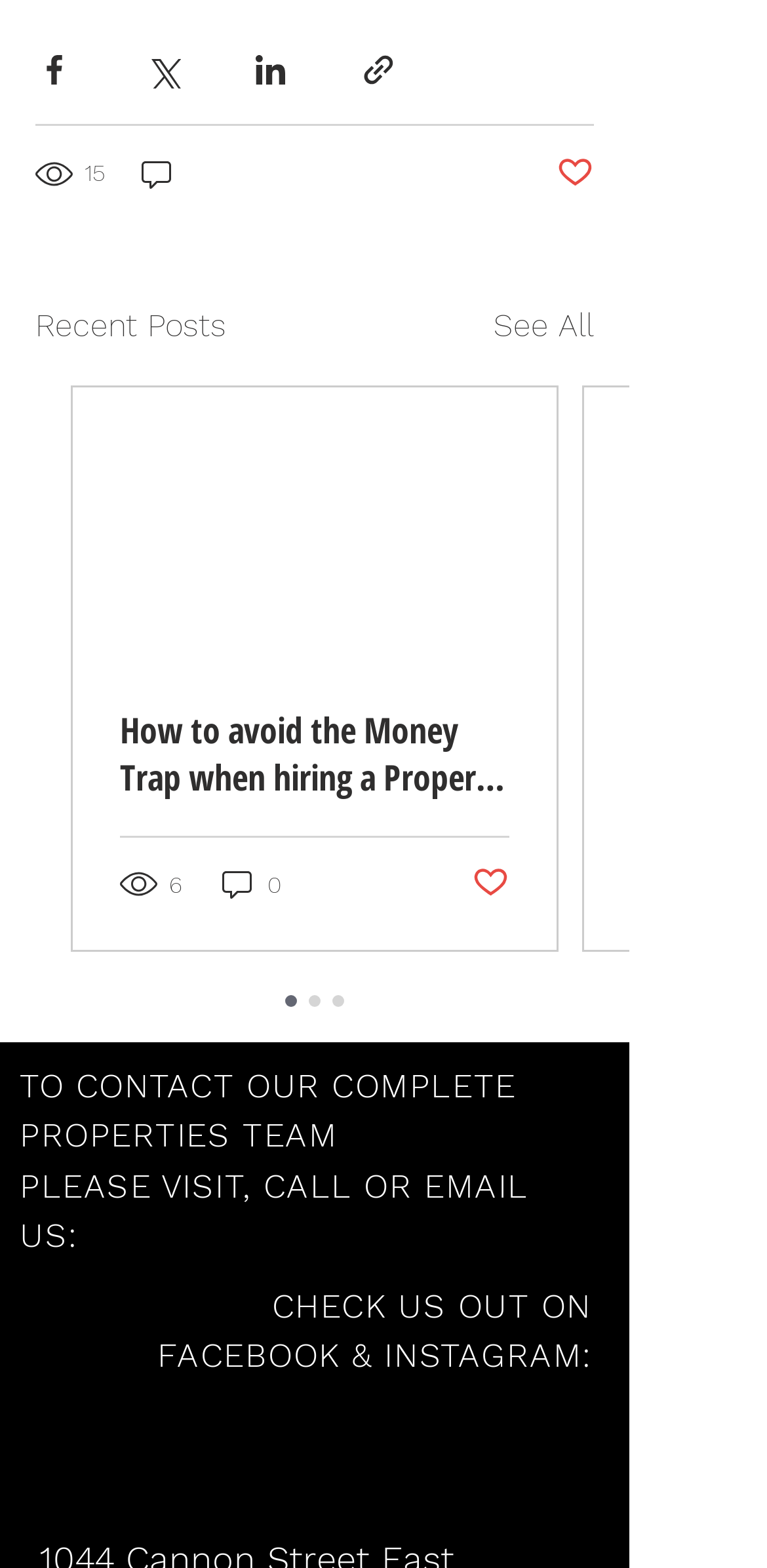How can you contact the Complete Properties team?
Answer the question using a single word or phrase, according to the image.

Visit, call, or email